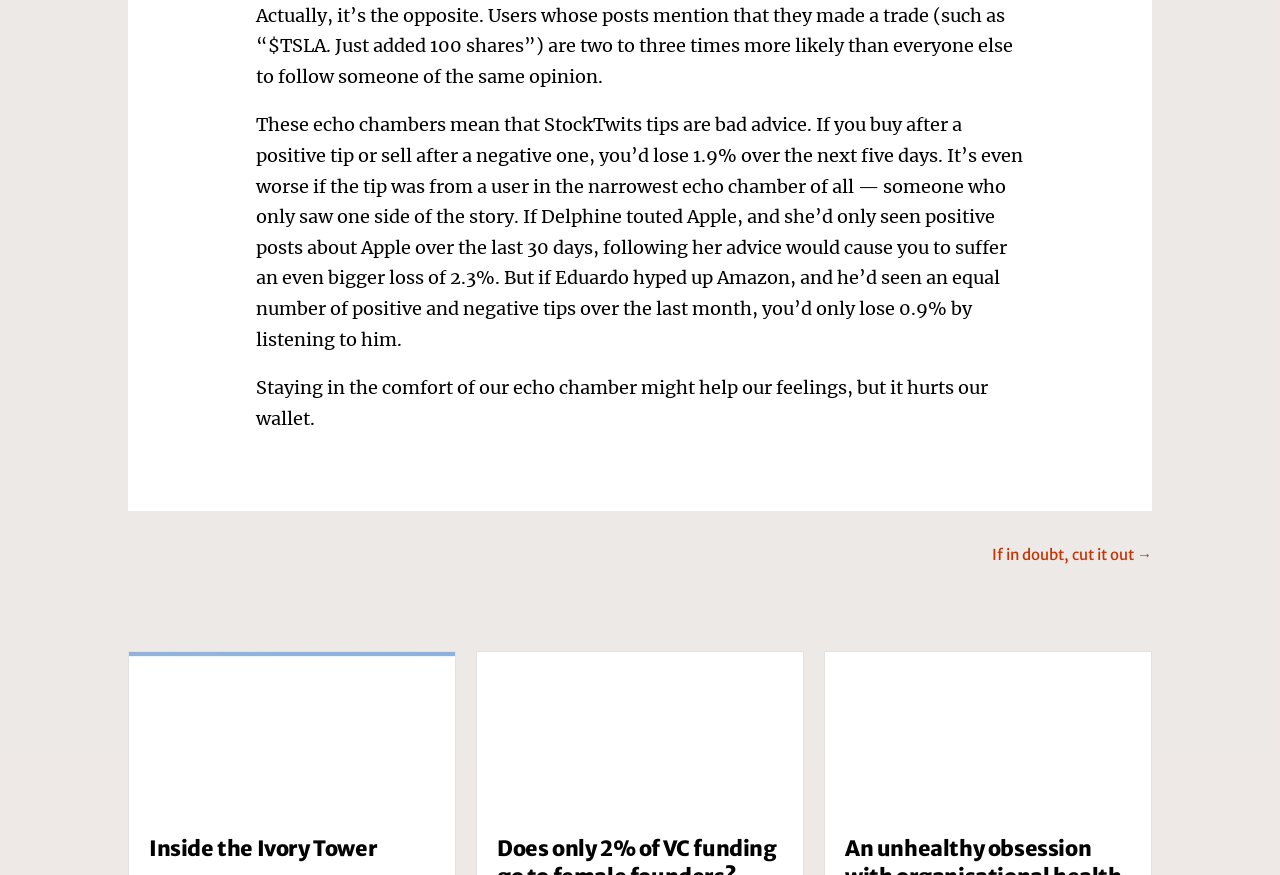What is the topic of the main article?
Using the image, give a concise answer in the form of a single word or short phrase.

StockTwits tips